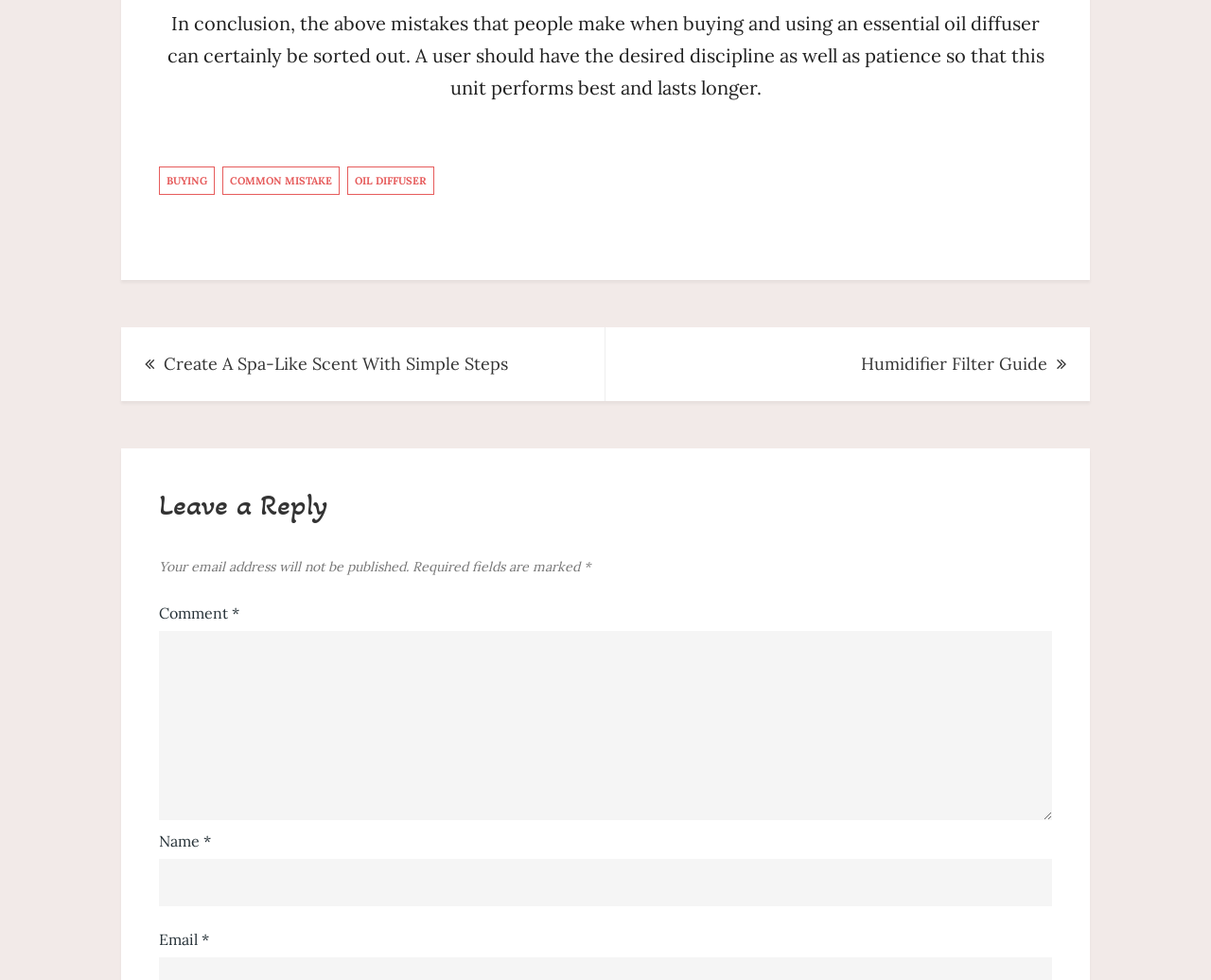What is the topic of the article?
Refer to the image and provide a concise answer in one word or phrase.

Essential oil diffuser